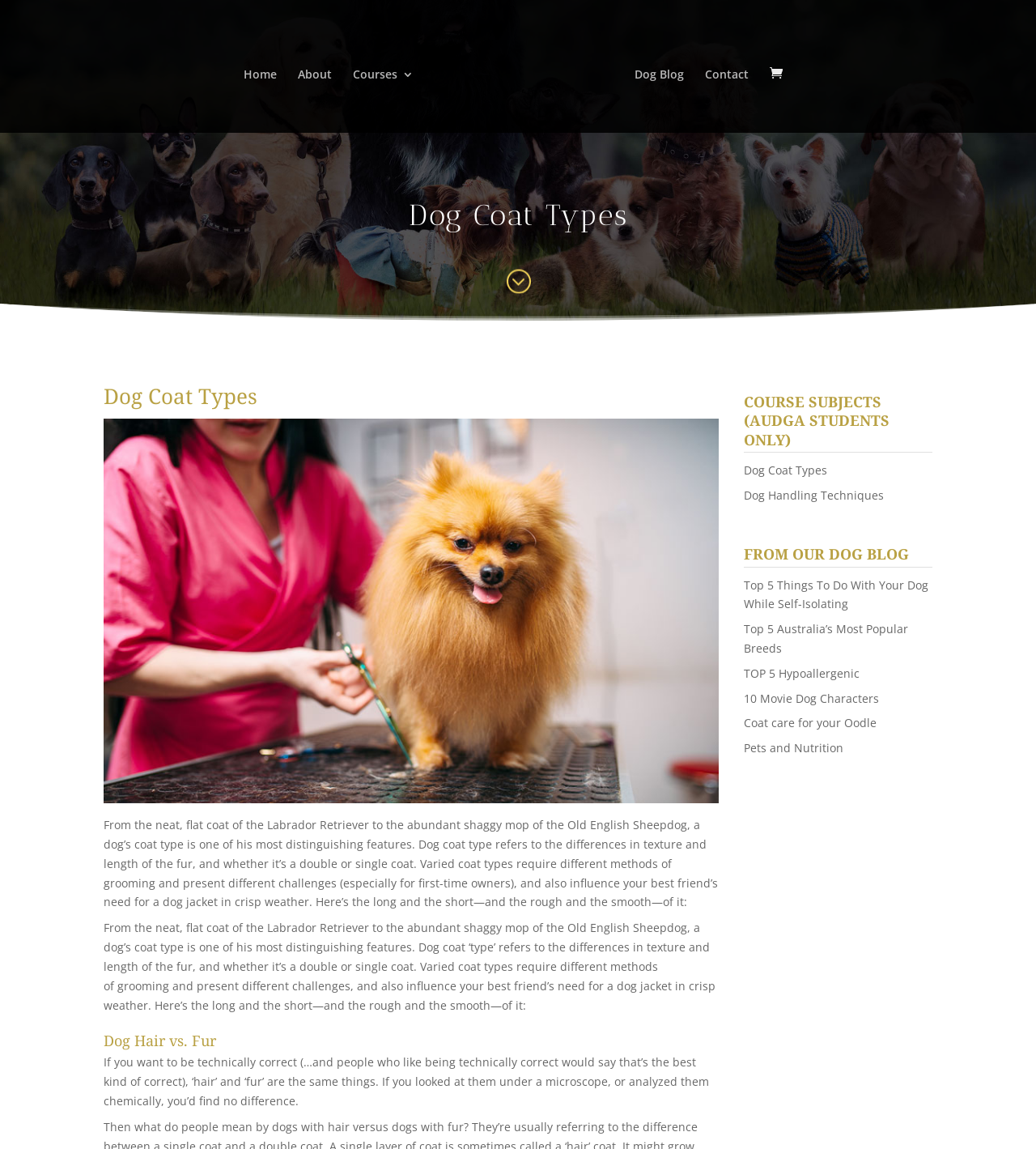Provide the bounding box coordinates of the area you need to click to execute the following instruction: "view course subjects".

[0.718, 0.342, 0.9, 0.394]